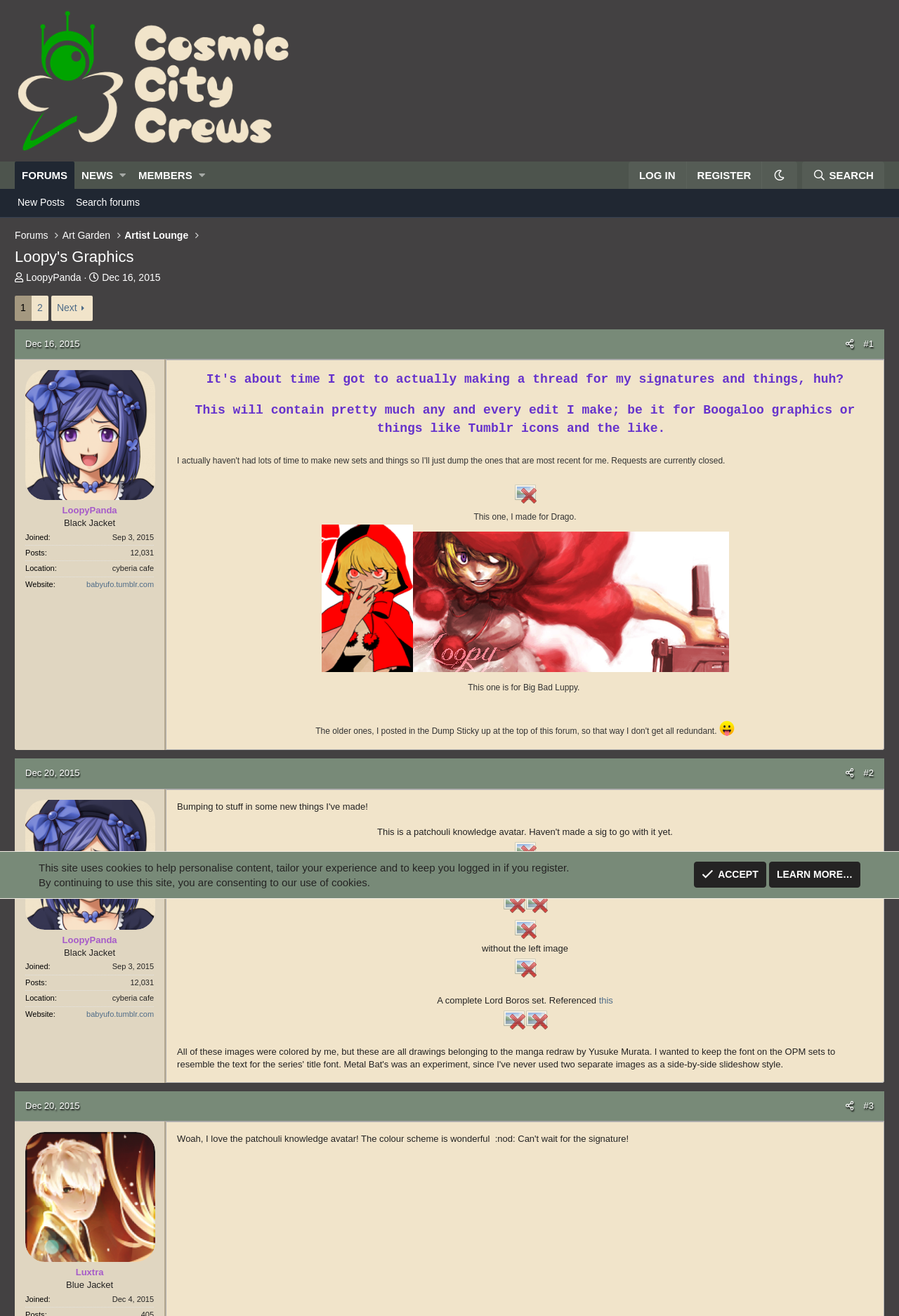Find the bounding box coordinates for the area you need to click to carry out the instruction: "Go to the 'Art Garden' forum". The coordinates should be four float numbers between 0 and 1, indicated as [left, top, right, bottom].

[0.072, 0.173, 0.126, 0.184]